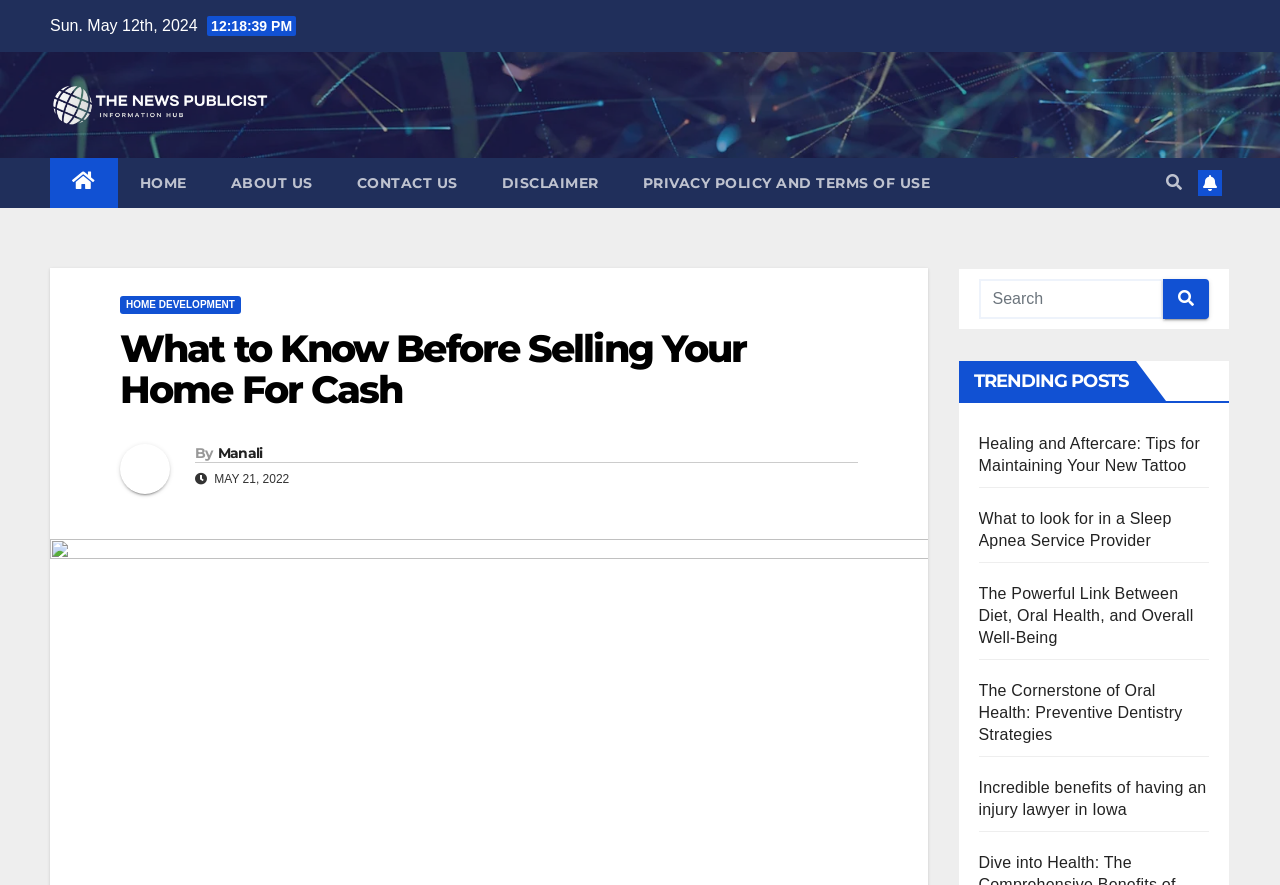What is the name of the author of the article?
Provide a detailed and extensive answer to the question.

I found the name of the author by looking at the link element that says 'Manali' which is located below the heading 'What to Know Before Selling Your Home For Cash'.